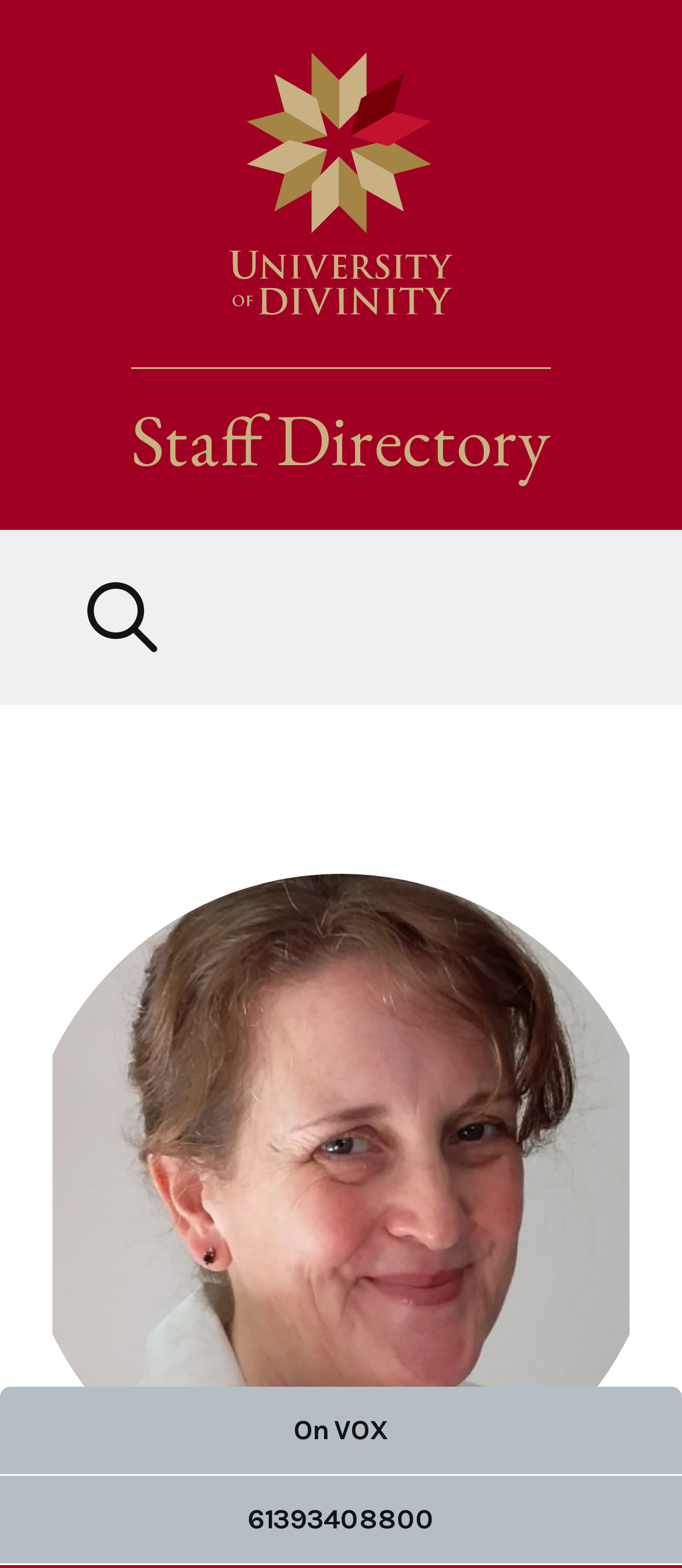Locate the bounding box coordinates for the element described below: "parent_node: Staff Directory". The coordinates must be four float values between 0 and 1, formatted as [left, top, right, bottom].

[0.337, 0.033, 0.663, 0.201]